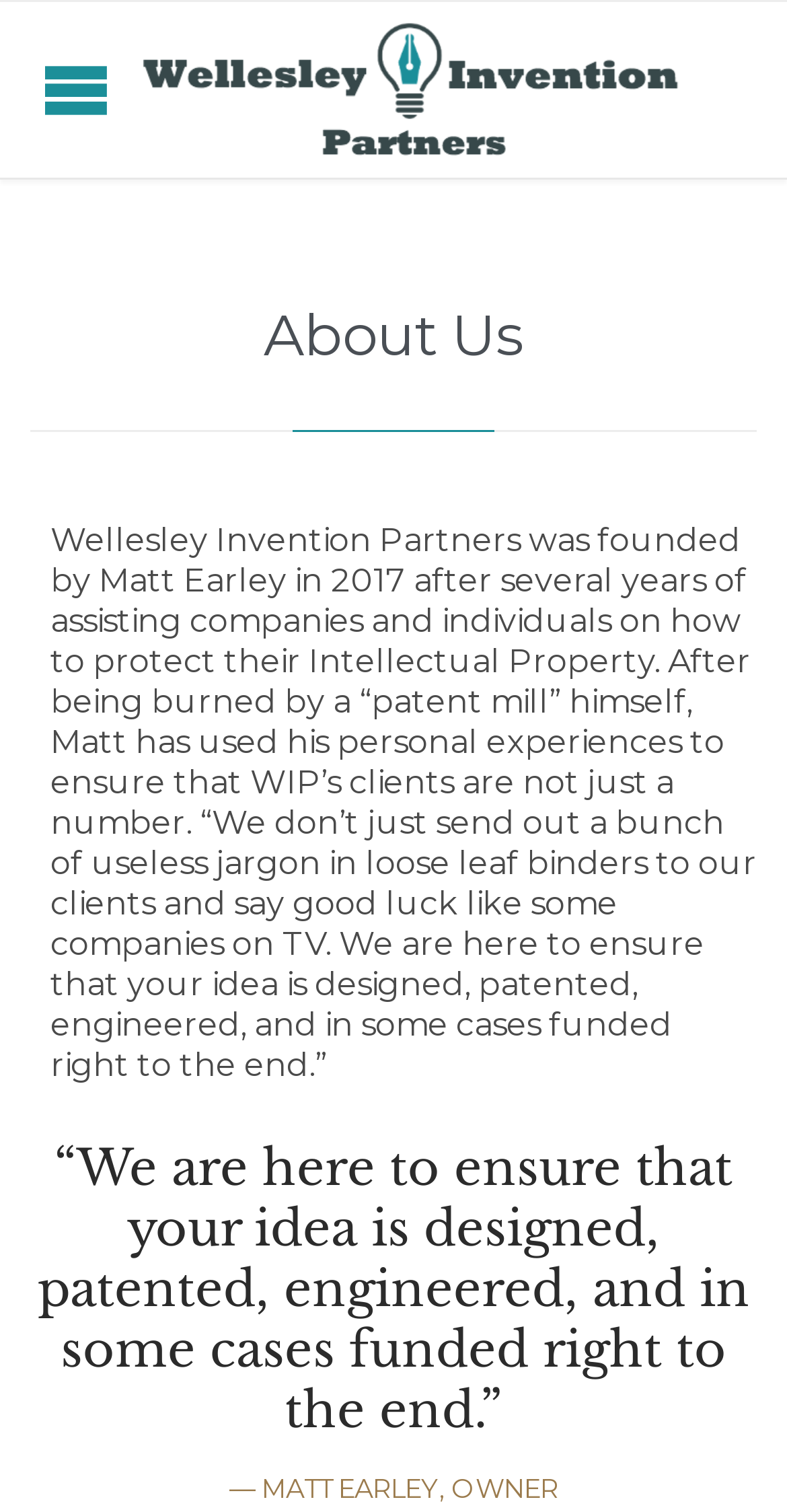Extract the bounding box coordinates for the UI element described by the text: "title="Wellesley Invention Partners"". The coordinates should be in the form of [left, top, right, bottom] with values between 0 and 1.

[0.179, 0.001, 0.867, 0.117]